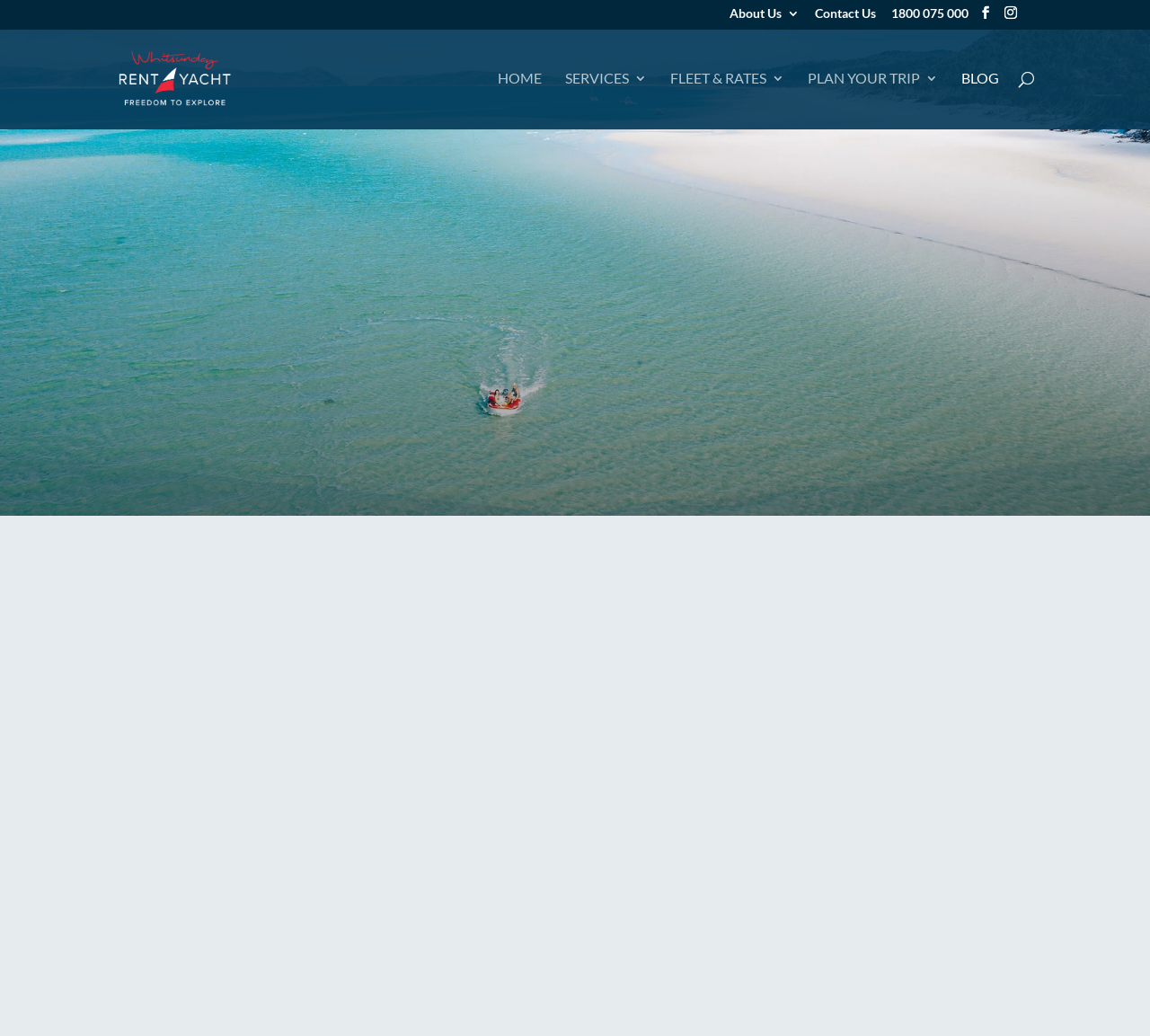What type of content is featured on the blog?
Answer the question with a detailed and thorough explanation.

I inferred the type of content featured on the blog by reading the introductory text, which mentions researching where to go in the Whitsundays, sailing knowledge, and ecotourism. This suggests that the blog features content related to travel and sailing in the Whitsundays.